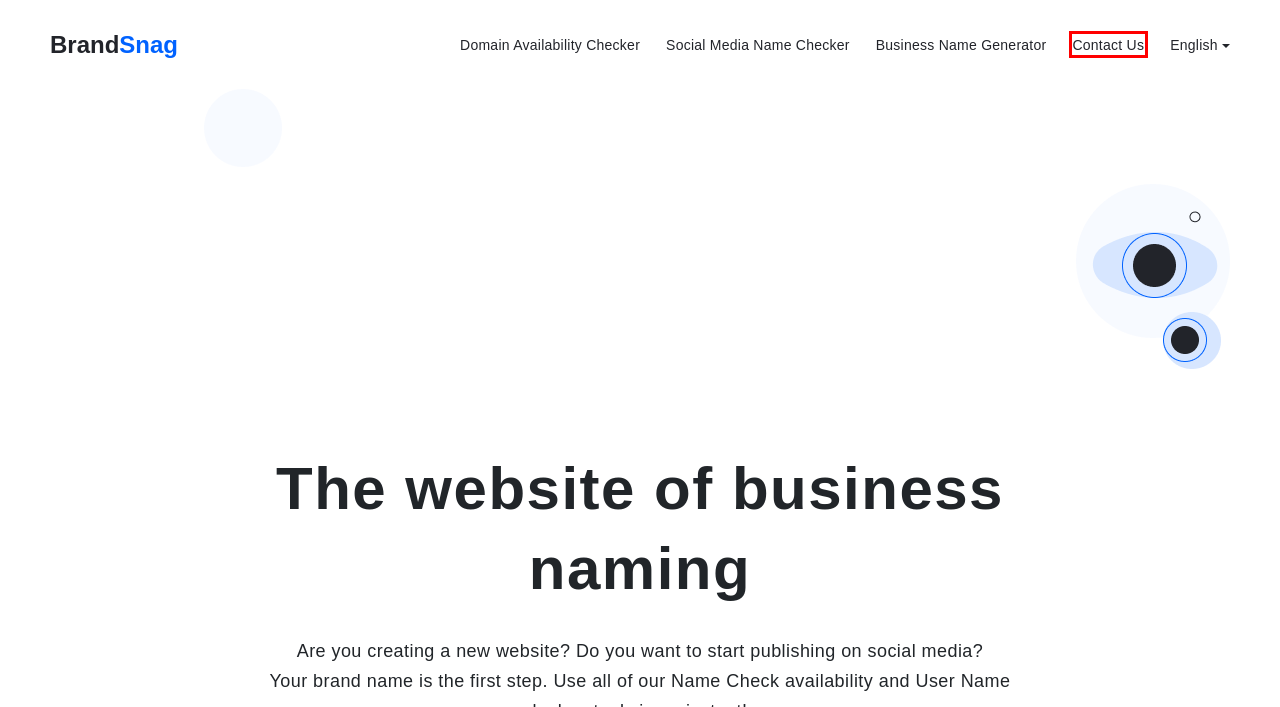Examine the screenshot of a webpage with a red bounding box around a specific UI element. Identify which webpage description best matches the new webpage that appears after clicking the element in the red bounding box. Here are the candidates:
A. Email Name Generator: Find Cool Email Name Ideas | BrandSnag
B. Twitter Handle & Username Availability Checker | BrandSnag
C. Instant Domain Name Search - Availability Checker | BrandSnag
D. Contact BrandSnag | Online Username Availability Checker
E. Free Business Name Generator | BrandSnag
F. Instant Twitch Username Availability Checker | BrandSnag
G. Social Media Name Checker | Search Your Username & Handle Availability
H. Gamertag Generator: Cool Gamer Names & Ideas | BrandSnag

D